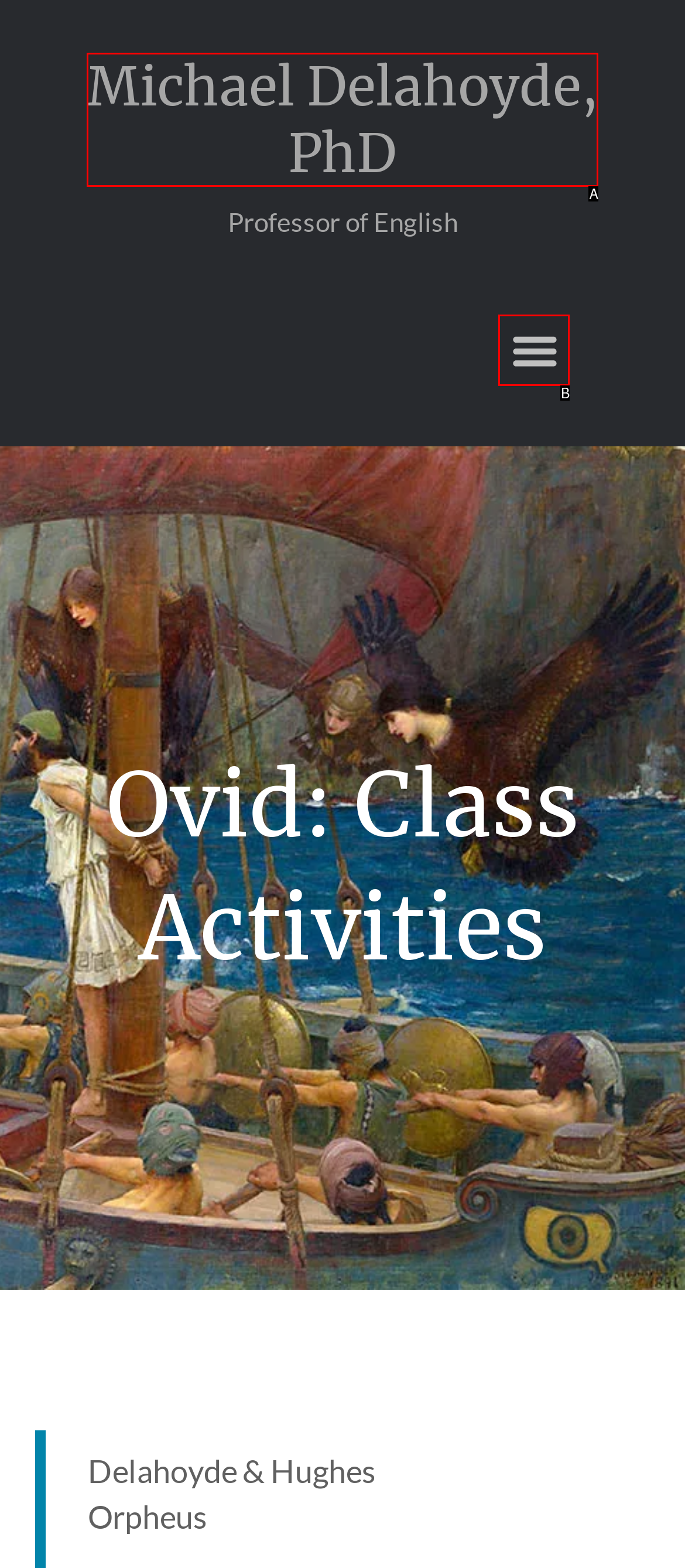Determine which HTML element corresponds to the description: Menu. Provide the letter of the correct option.

B